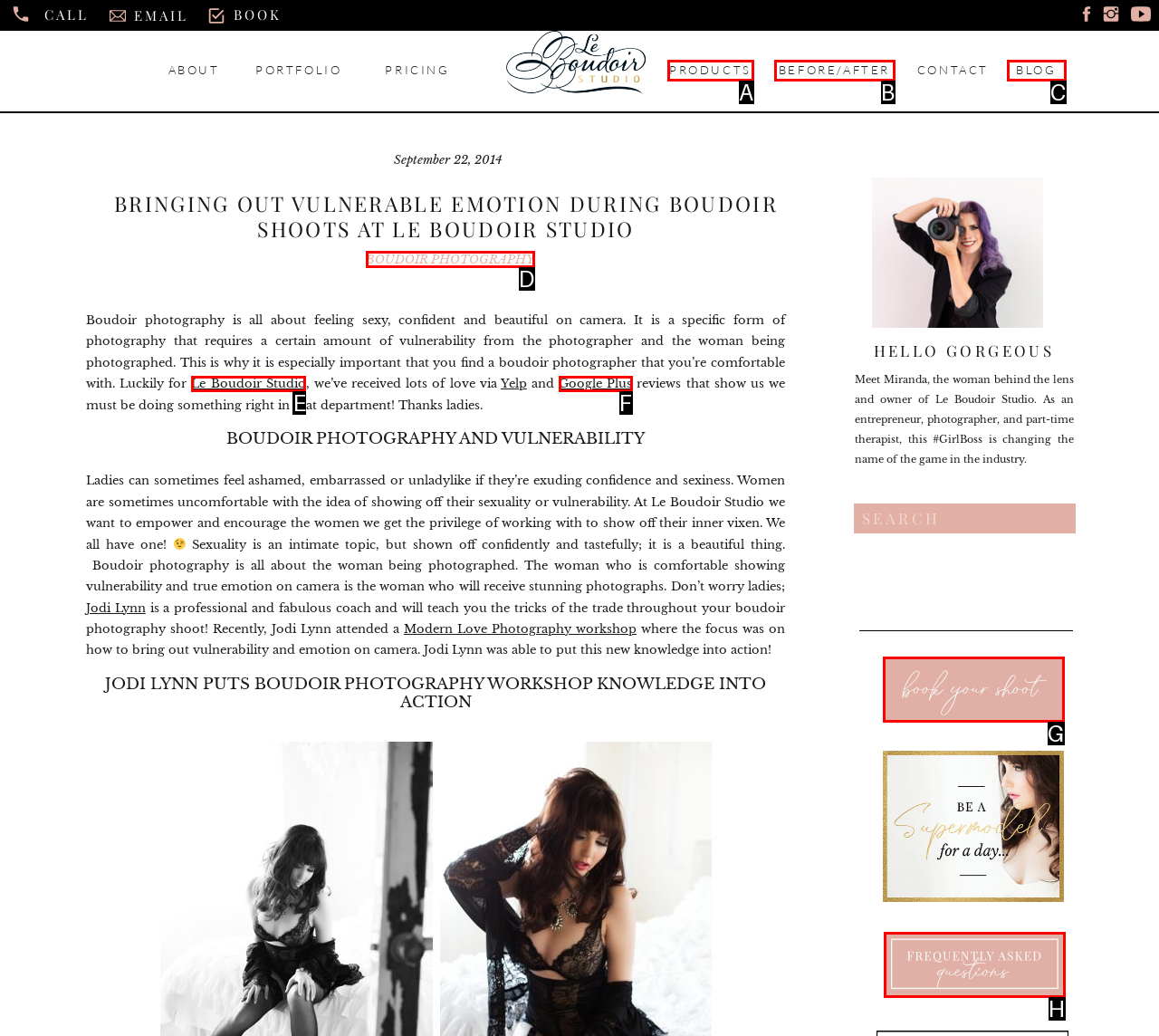Select the correct UI element to click for this task: Search for something.
Answer using the letter from the provided options.

None